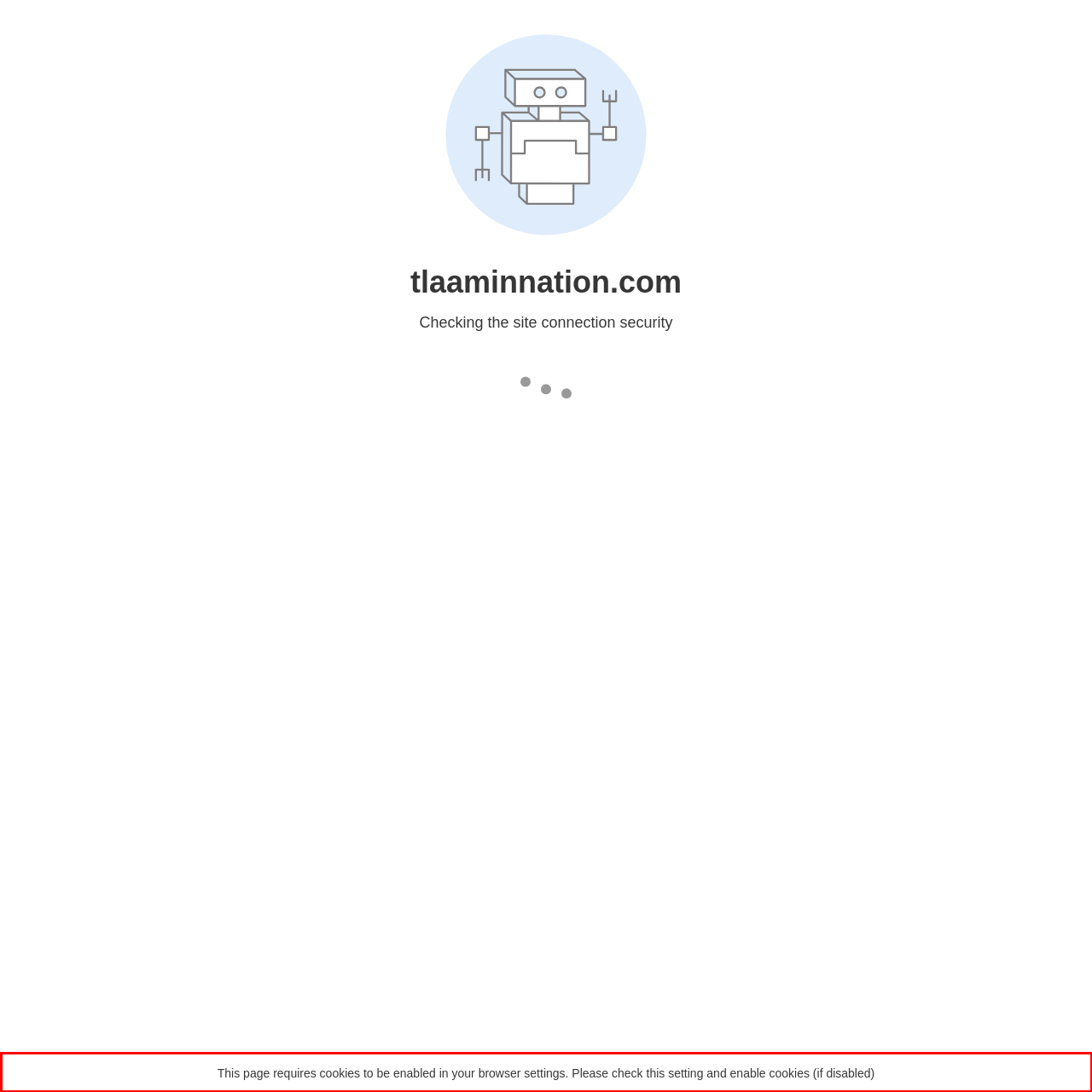Your task is to recognize and extract the text content from the UI element enclosed in the red bounding box on the webpage screenshot.

This page requires cookies to be enabled in your browser settings. Please check this setting and enable cookies (if disabled)